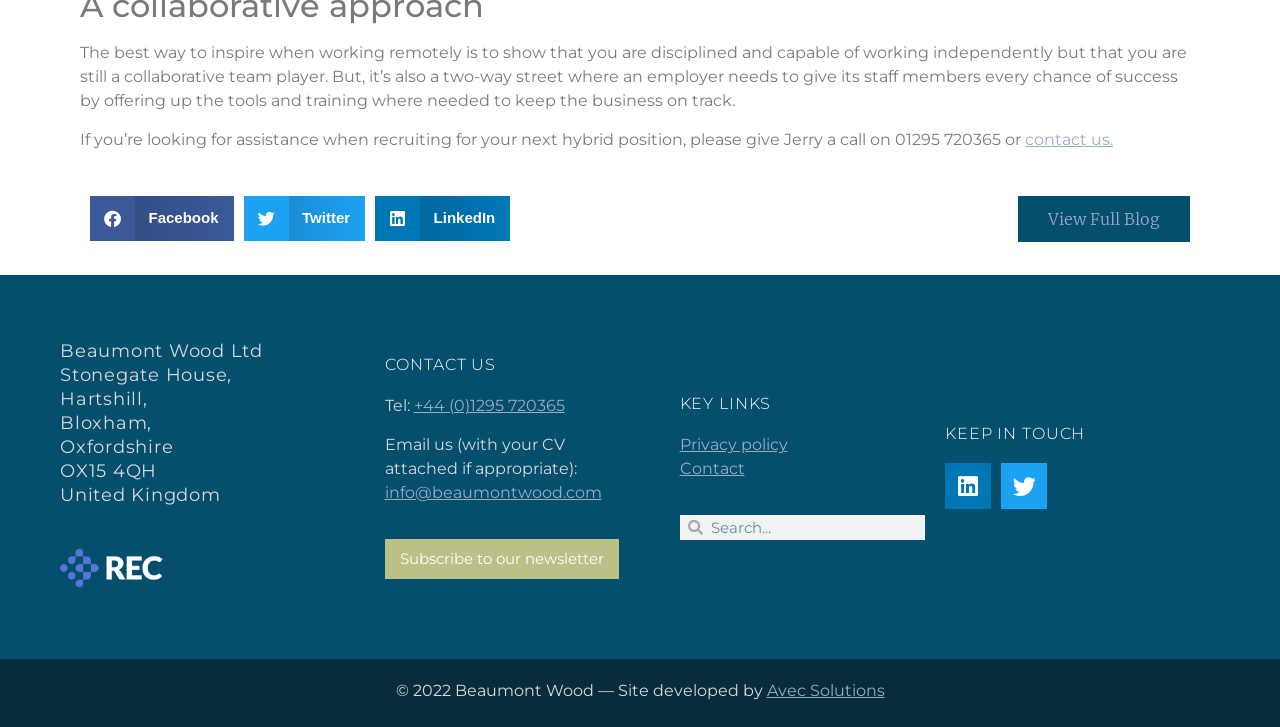Please determine the bounding box coordinates of the section I need to click to accomplish this instruction: "Search for something".

[0.549, 0.709, 0.723, 0.743]